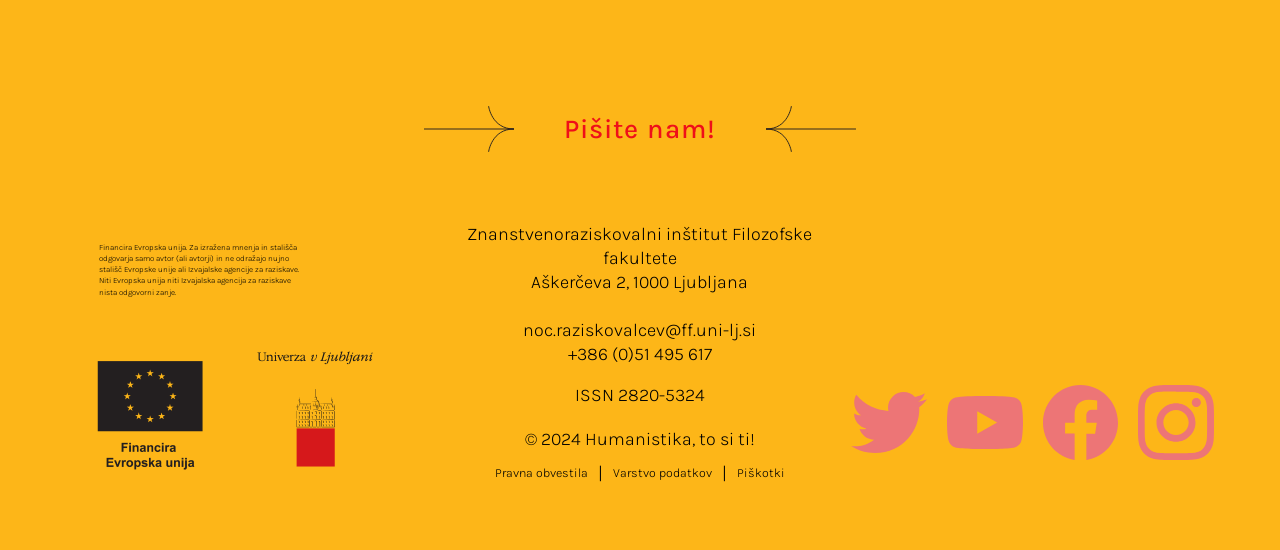Please use the details from the image to answer the following question comprehensively:
How many social media links are there on the page?

I counted the number of link elements that contain images with social media logos. There are four such elements: 'twiter', 'youtube', 'facebook', and 'instagram', each with its corresponding image element.